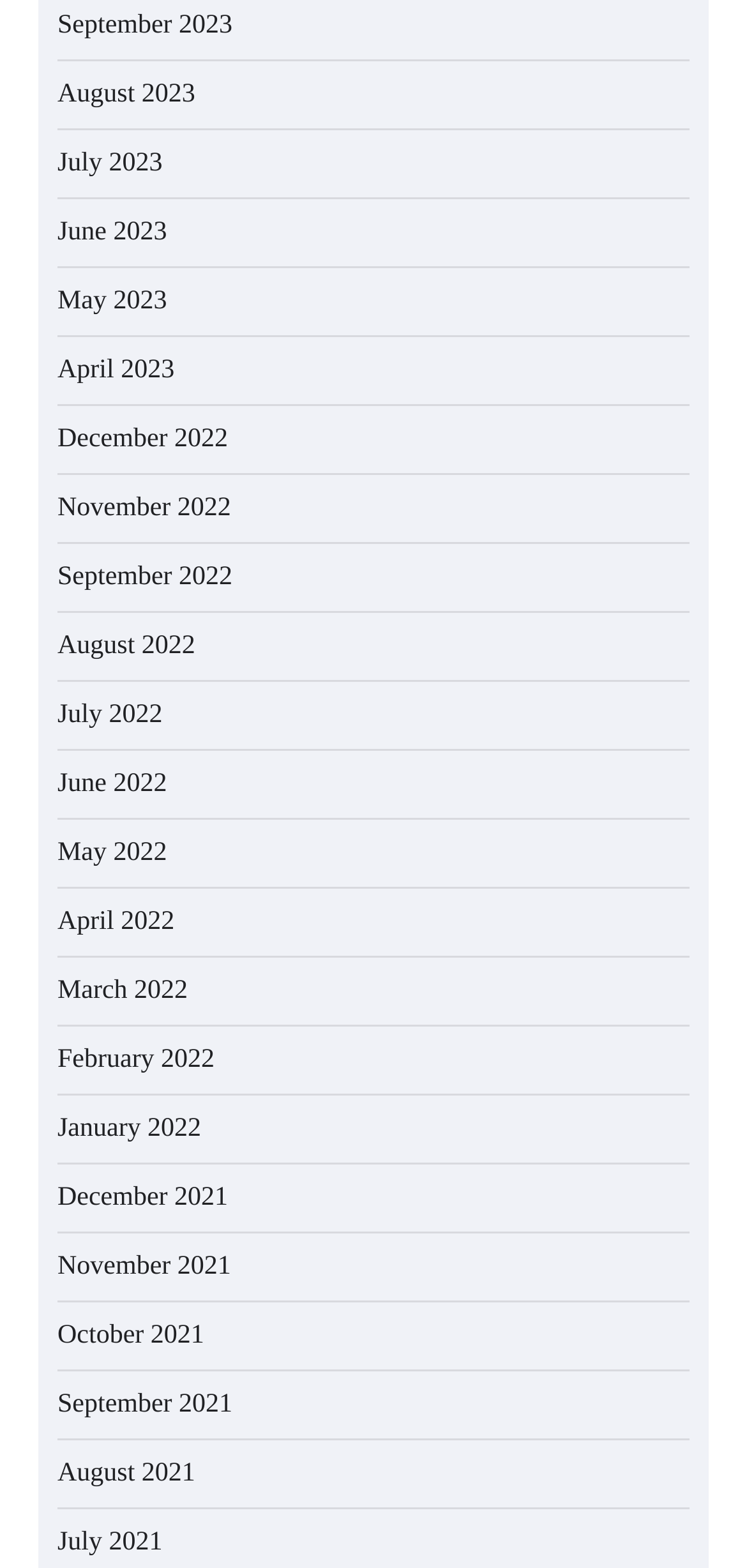What is the earliest month listed?
Using the picture, provide a one-word or short phrase answer.

July 2021